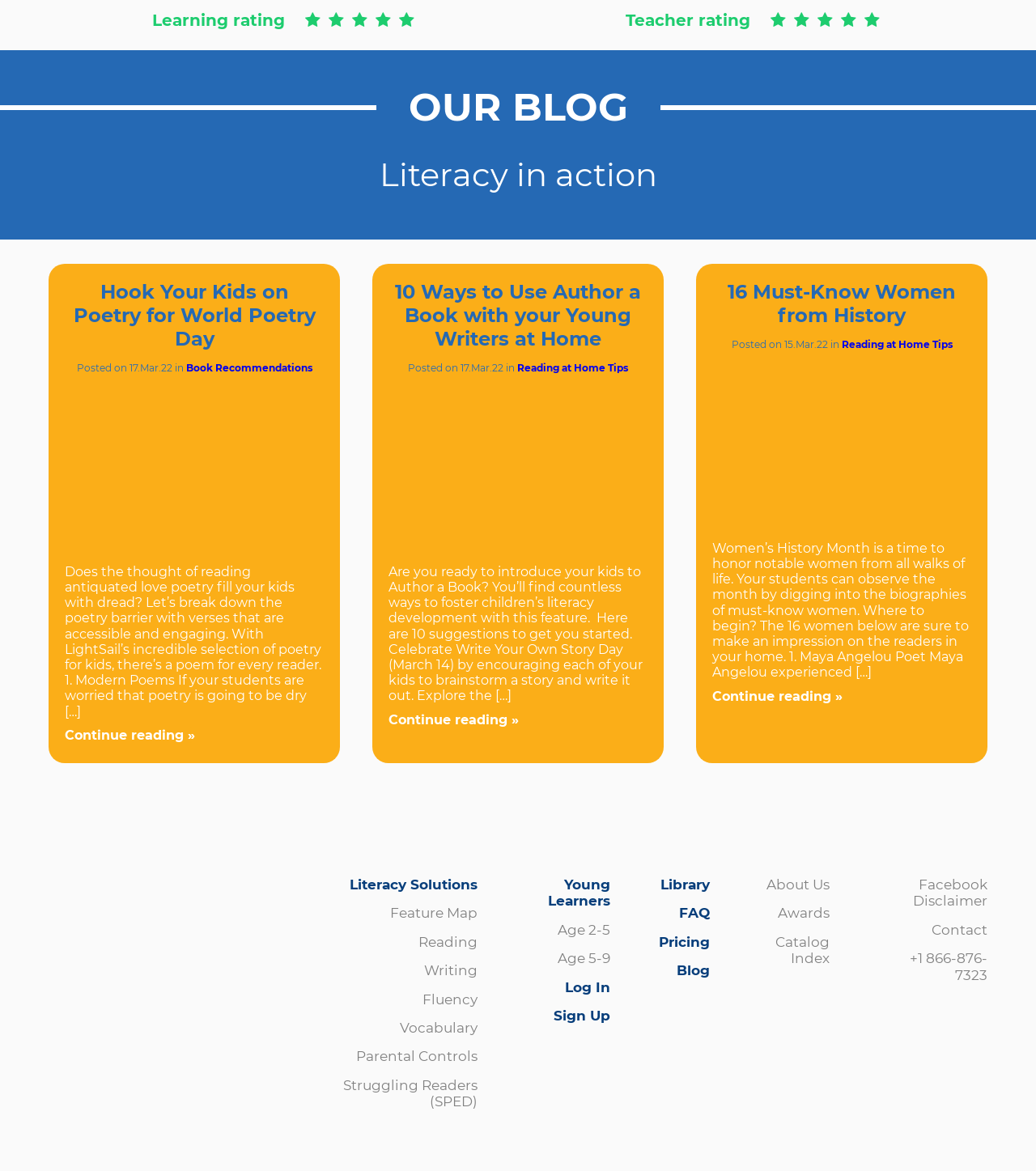Identify the bounding box coordinates for the element that needs to be clicked to fulfill this instruction: "Read the blog post 'Hook Your Kids on Poetry for World Poetry Day'". Provide the coordinates in the format of four float numbers between 0 and 1: [left, top, right, bottom].

[0.062, 0.239, 0.312, 0.299]